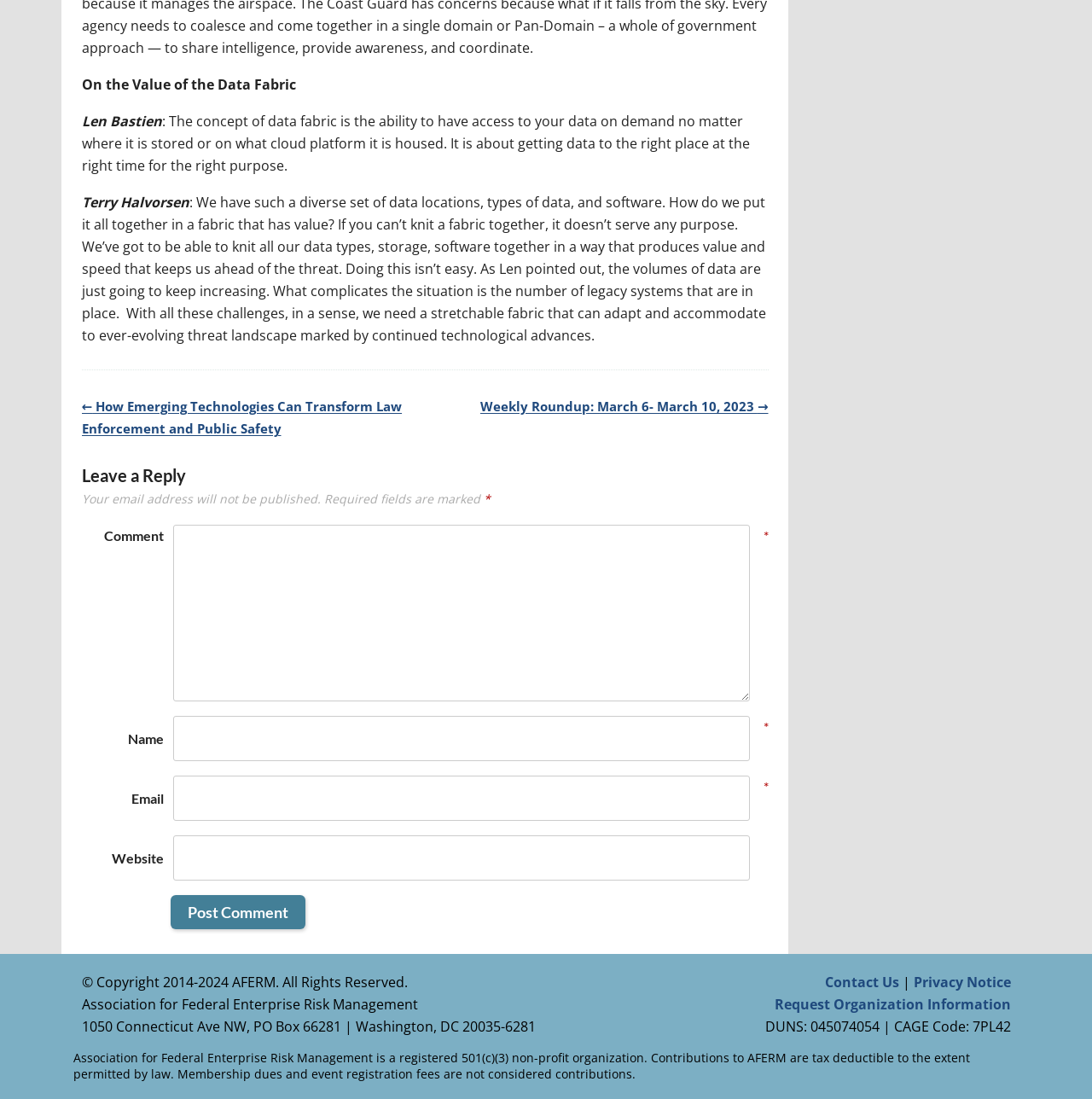What is the organization's address?
Answer the question with a single word or phrase, referring to the image.

1050 Connecticut Ave NW, PO Box 66281 | Washington, DC 20035-6281